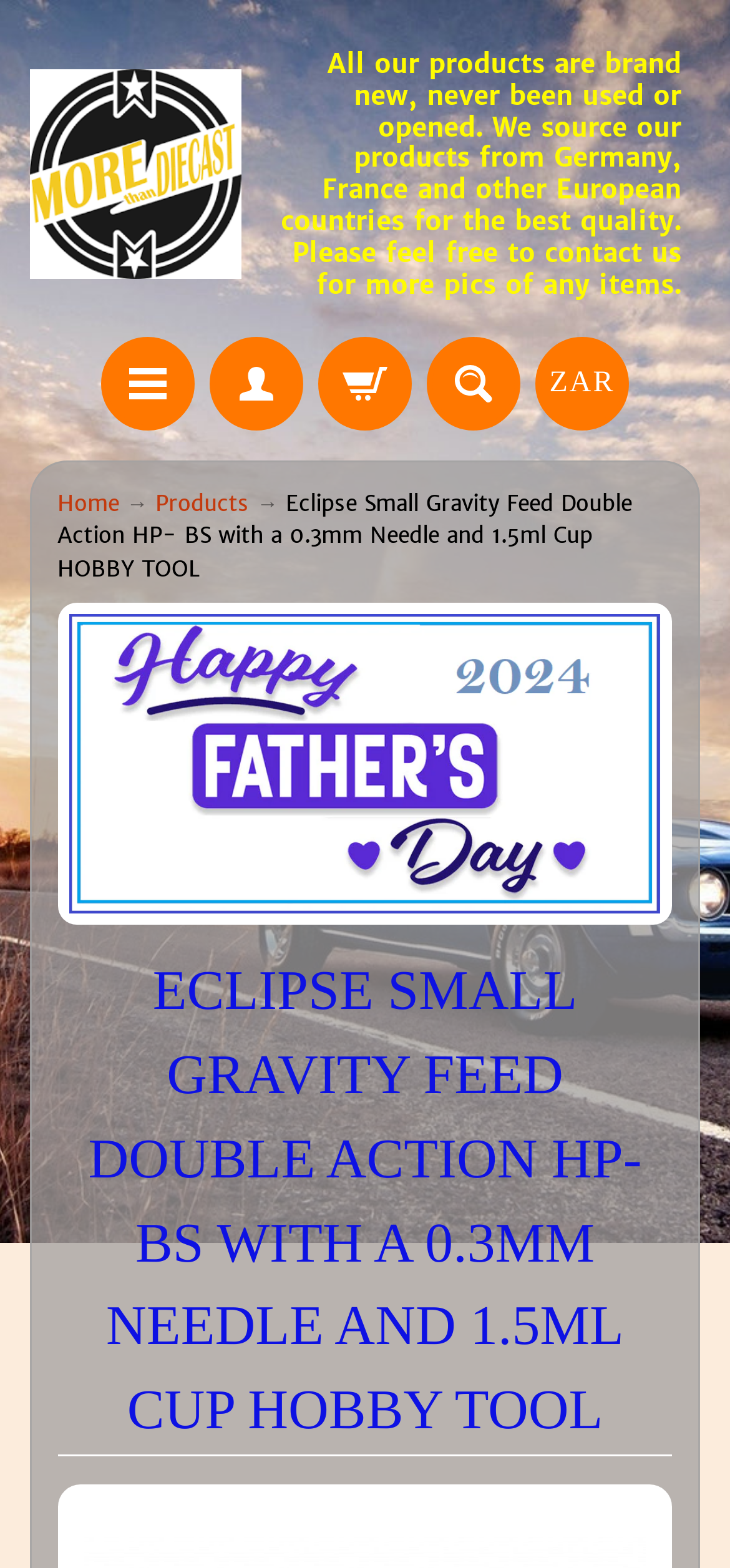Determine the bounding box coordinates in the format (top-left x, top-left y, bottom-right x, bottom-right y). Ensure all values are floating point numbers between 0 and 1. Identify the bounding box of the UI element described by: Cart

[0.436, 0.215, 0.564, 0.275]